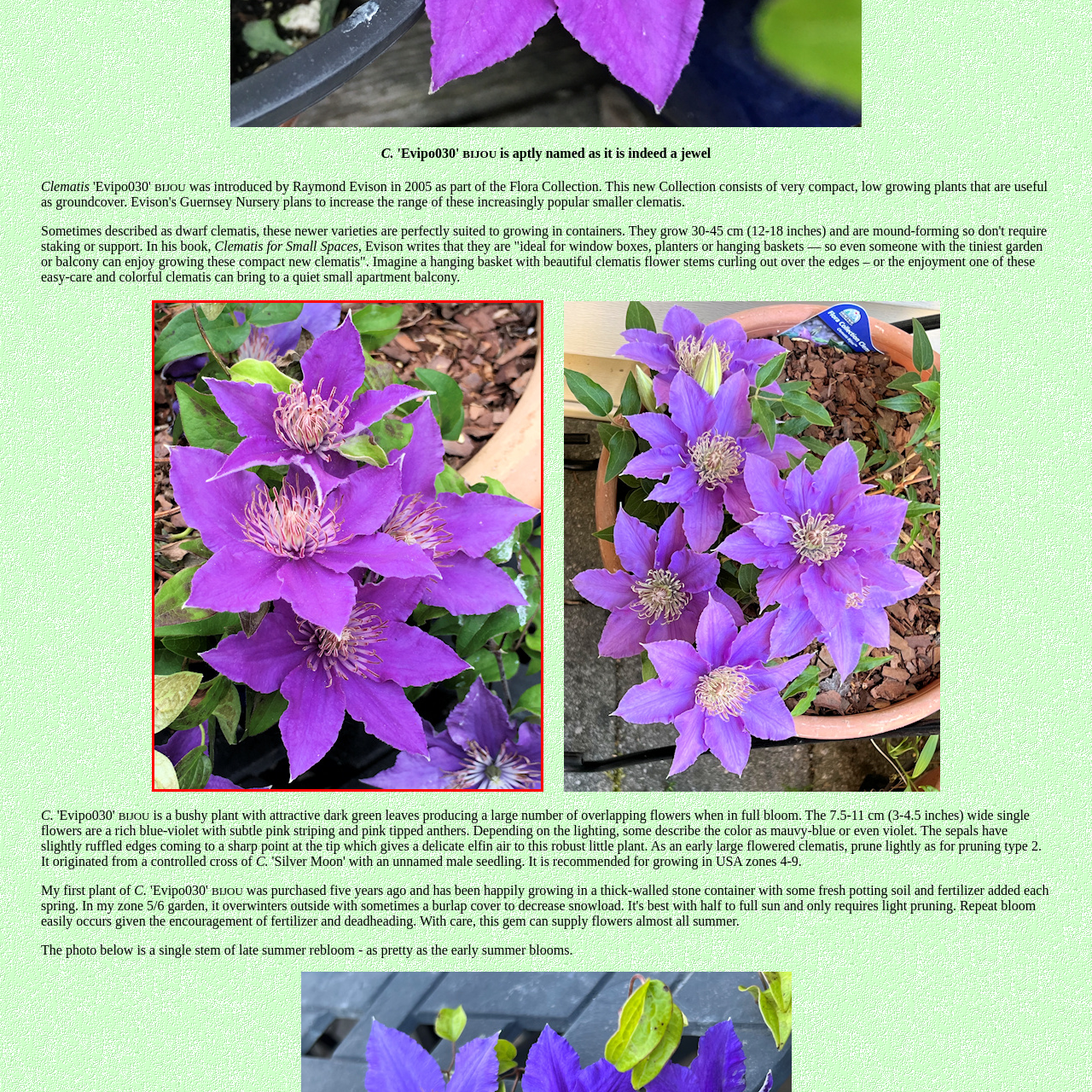What is the ideal use for the Clematis 'Evipo030' BIJOU?  
Focus on the image bordered by the red line and provide a detailed answer that is thoroughly based on the image's contents.

According to the caption, this clematis variety is perfect for urban gardening or cozy balconies, and is ideal for small spaces such as window boxes, planters, and hanging baskets.